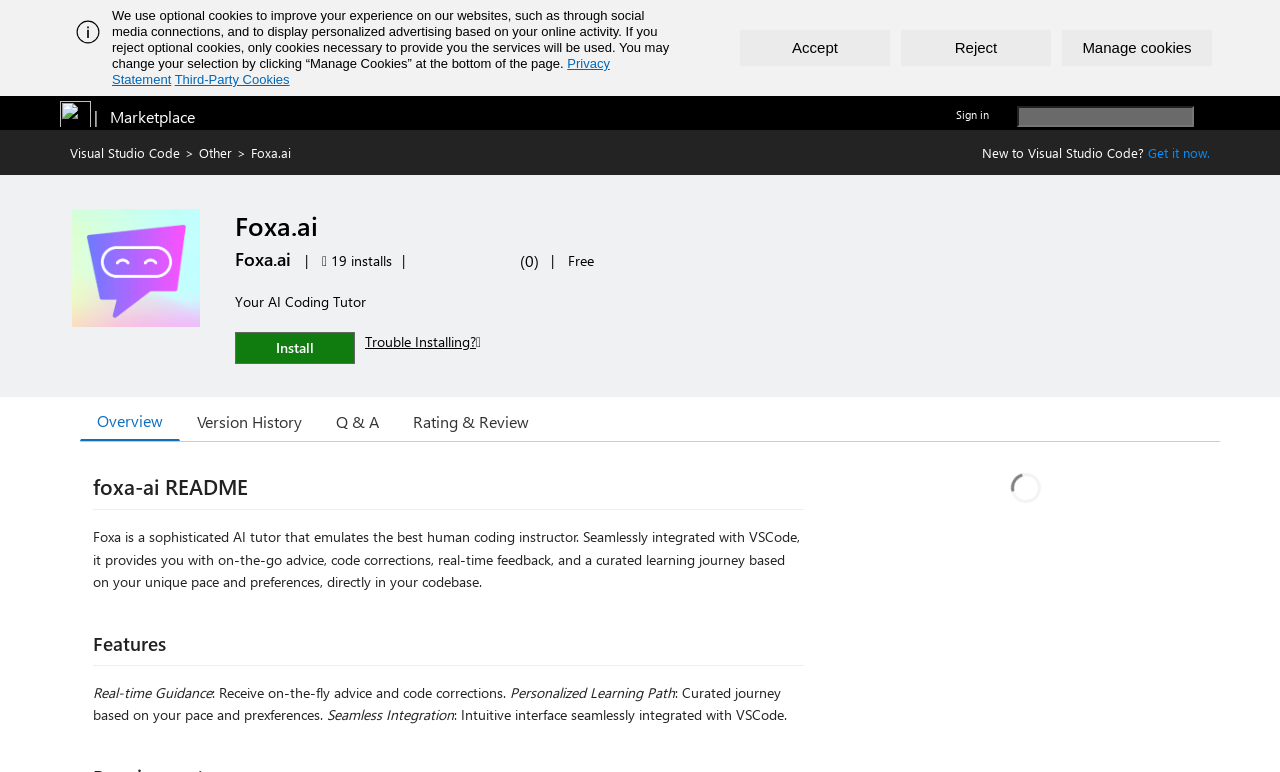Identify the bounding box coordinates for the region to click in order to carry out this instruction: "Search for Visual Studio Code extensions". Provide the coordinates using four float numbers between 0 and 1, formatted as [left, top, right, bottom].

[0.795, 0.137, 0.953, 0.154]